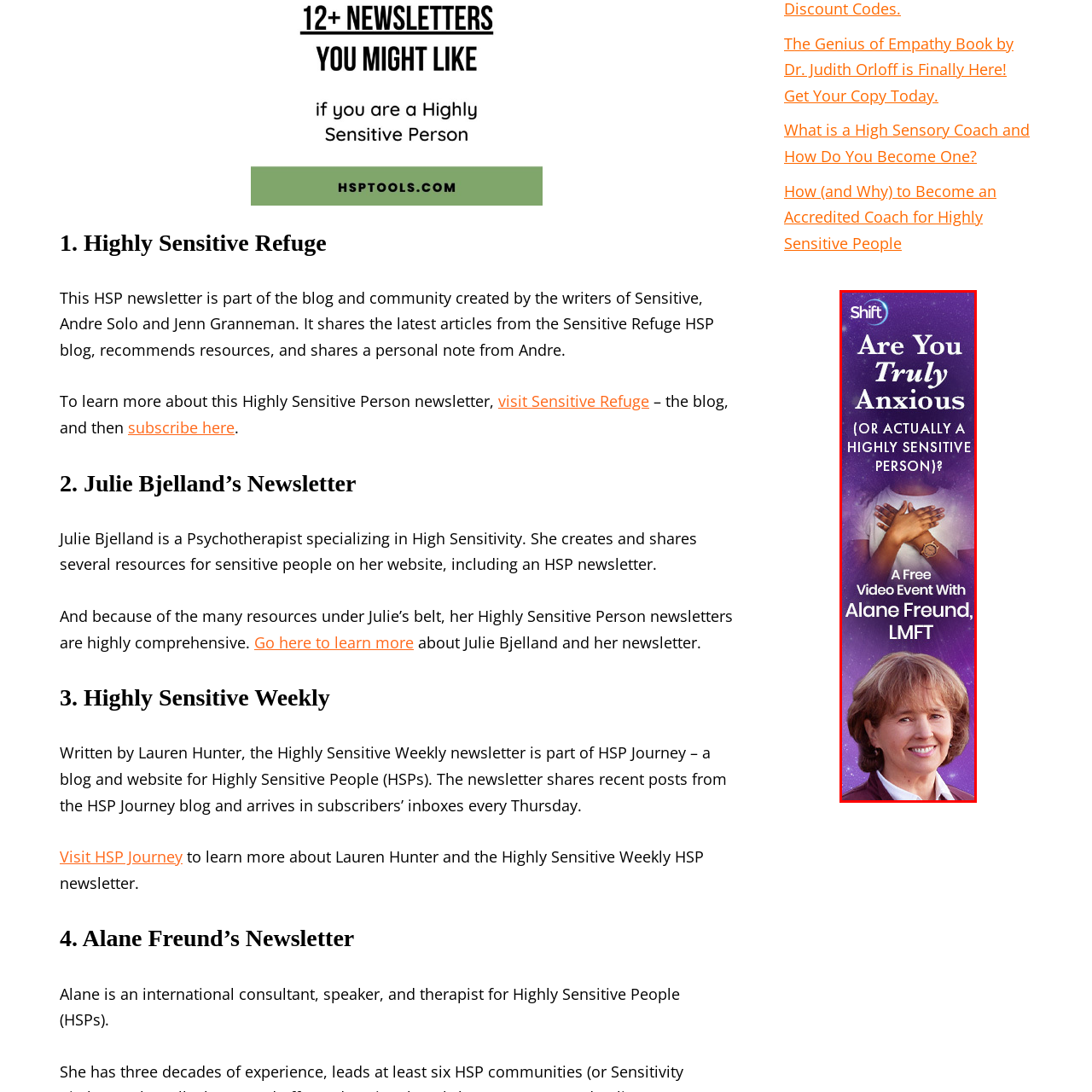View the area enclosed by the red box, What is the person in the image doing? Respond using one word or phrase.

contemplation or self-reflection